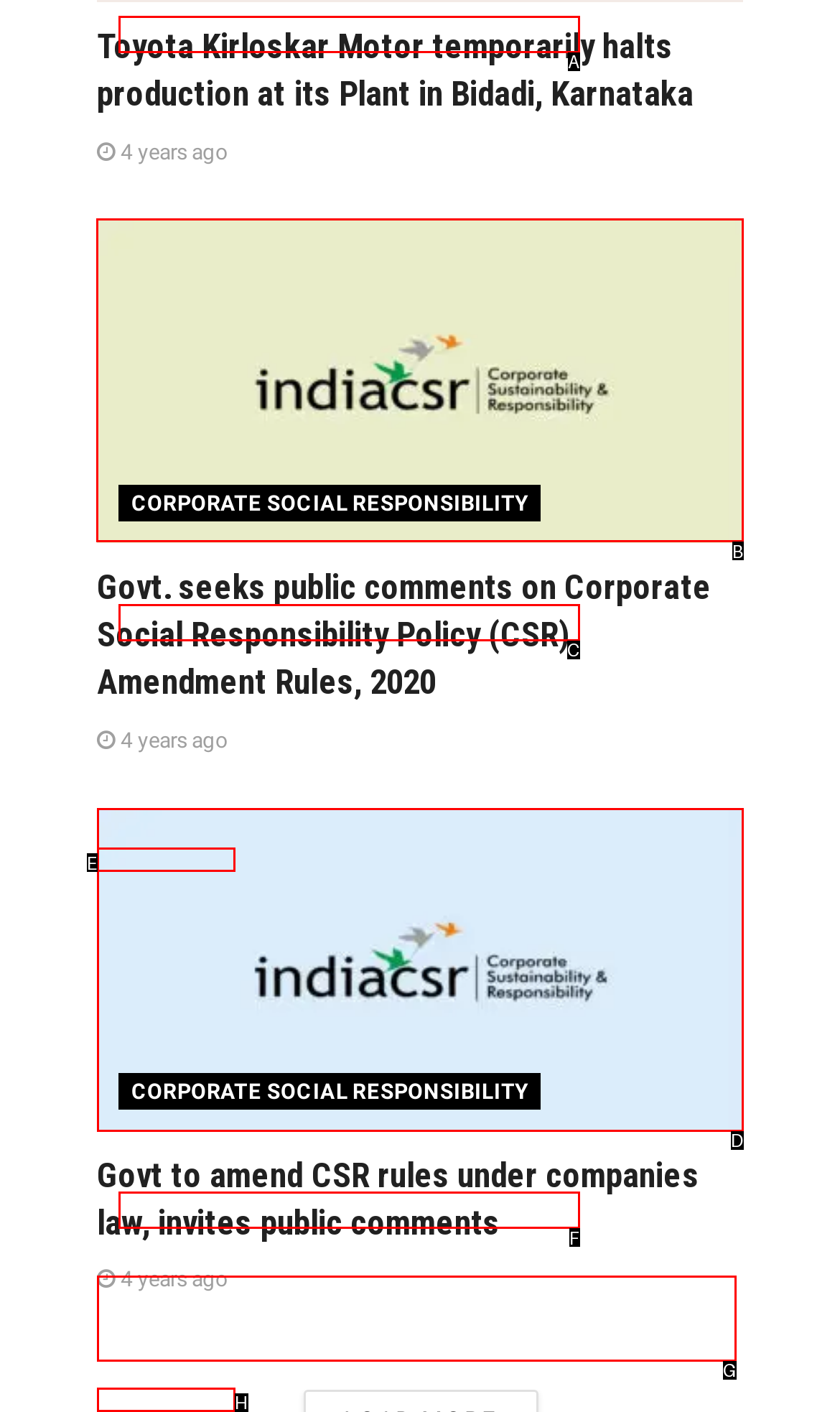Tell me the letter of the UI element I should click to accomplish the task: Visit India CSR website based on the choices provided in the screenshot.

B